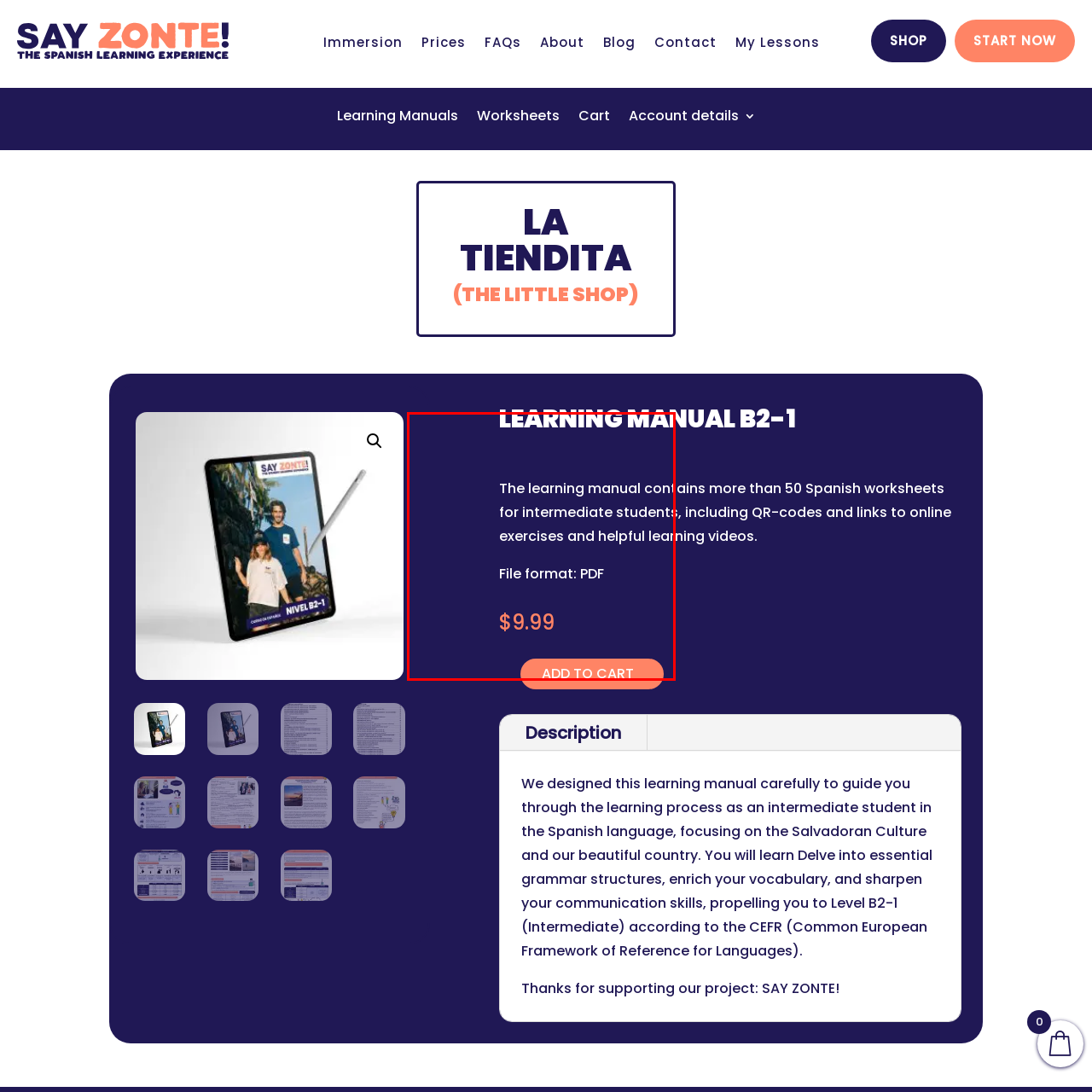How many worksheets are included in the manual?
Review the image area surrounded by the red bounding box and give a detailed answer to the question.

According to the caption, the manual includes over 50 worksheets, which is one of its key features.